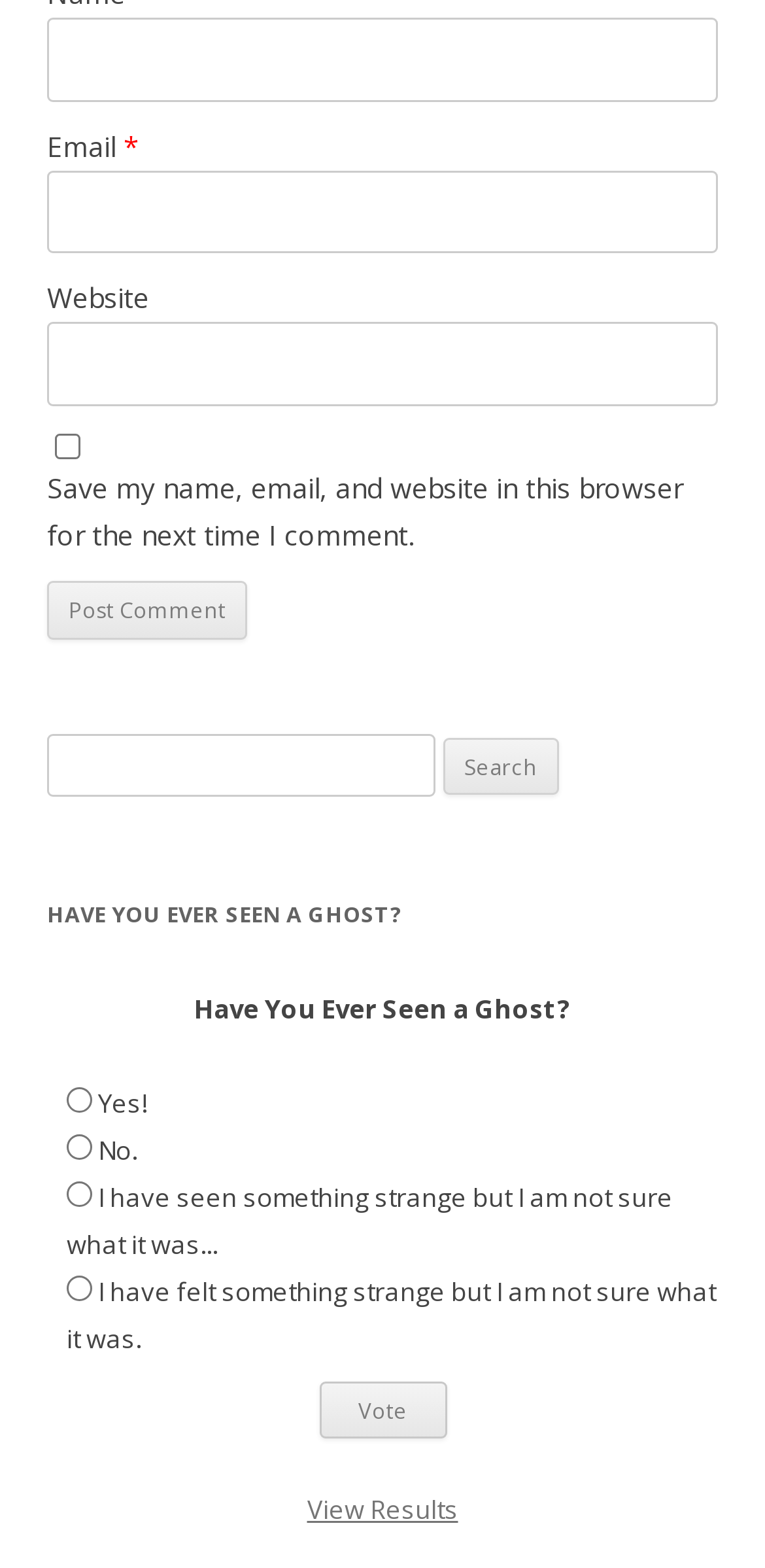What is the topic of the poll?
Look at the image and respond with a one-word or short-phrase answer.

Ghost sightings